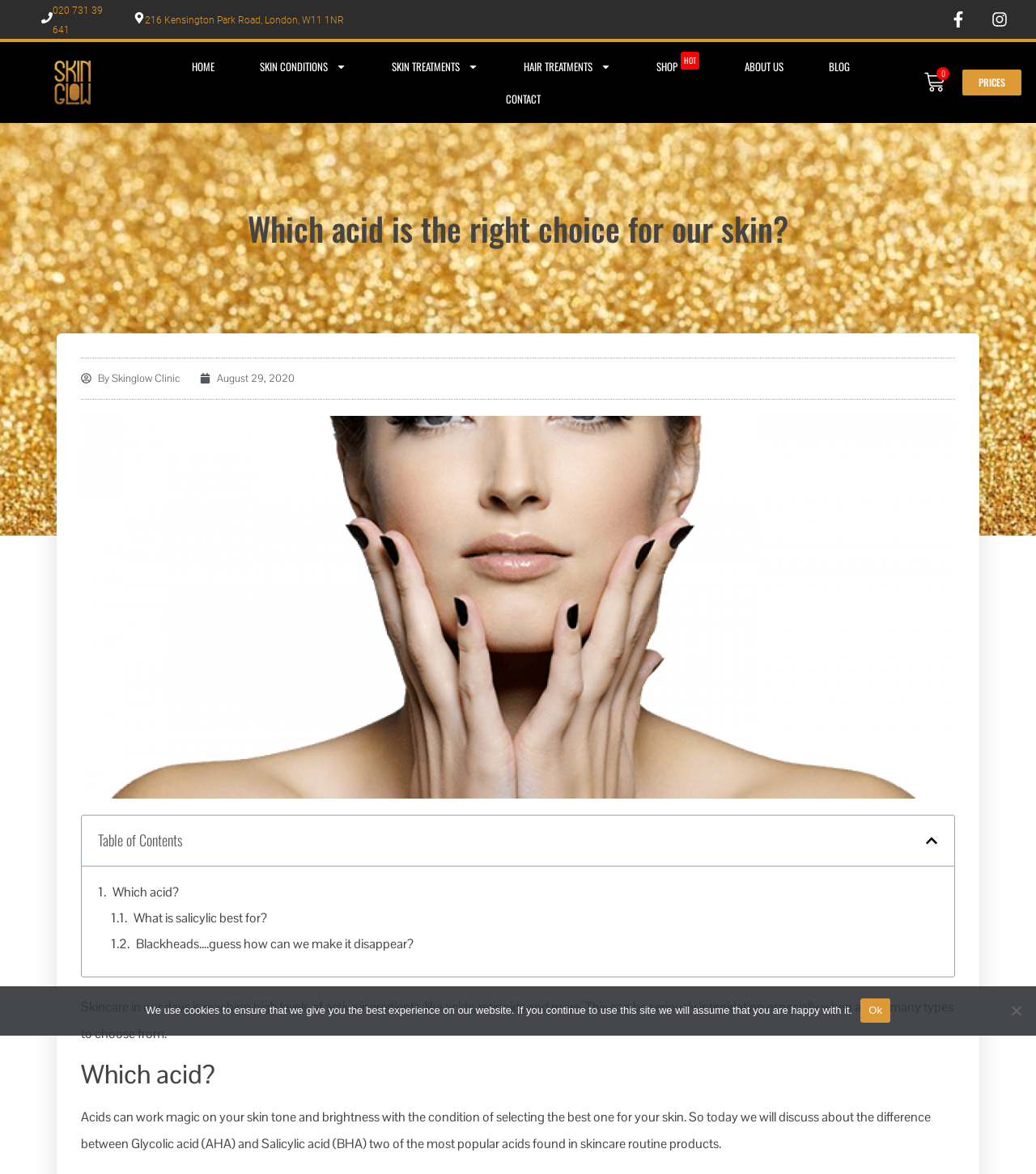Pinpoint the bounding box coordinates of the clickable area necessary to execute the following instruction: "Check the Cart". The coordinates should be given as four float numbers between 0 and 1, namely [left, top, right, bottom].

[0.874, 0.053, 0.931, 0.088]